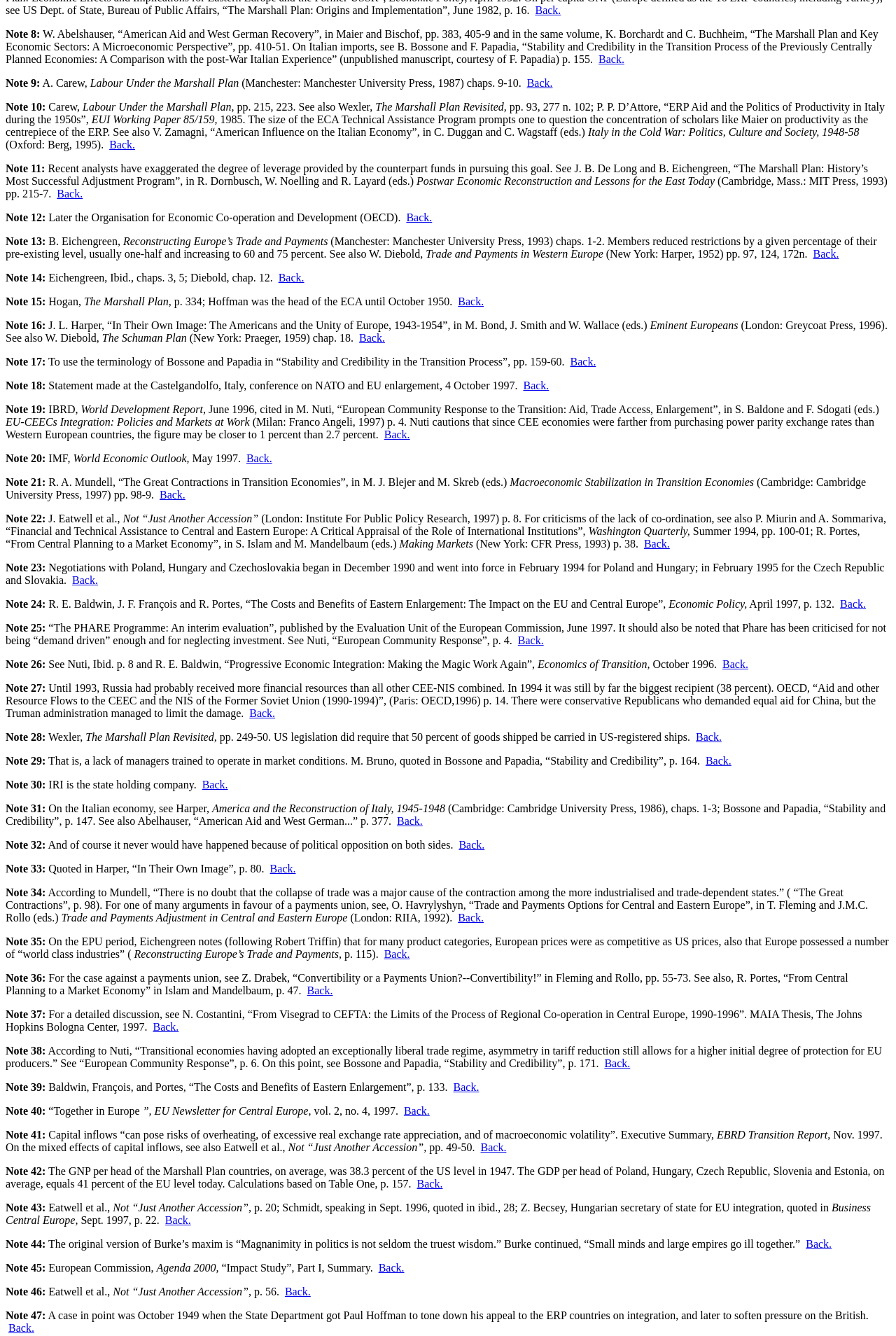Based on the image, please elaborate on the answer to the following question:
What is the title of the chapter mentioned in Note 13?

The title of the chapter mentioned in Note 13 is 'Reconstructing Europe’s Trade and Payments' because the text associated with Note 13 mentions 'B. Eichengreen, Reconstructing Europe’s Trade and Payments (Manchester: Manchester University Press, 1993) chaps. 1-2'.